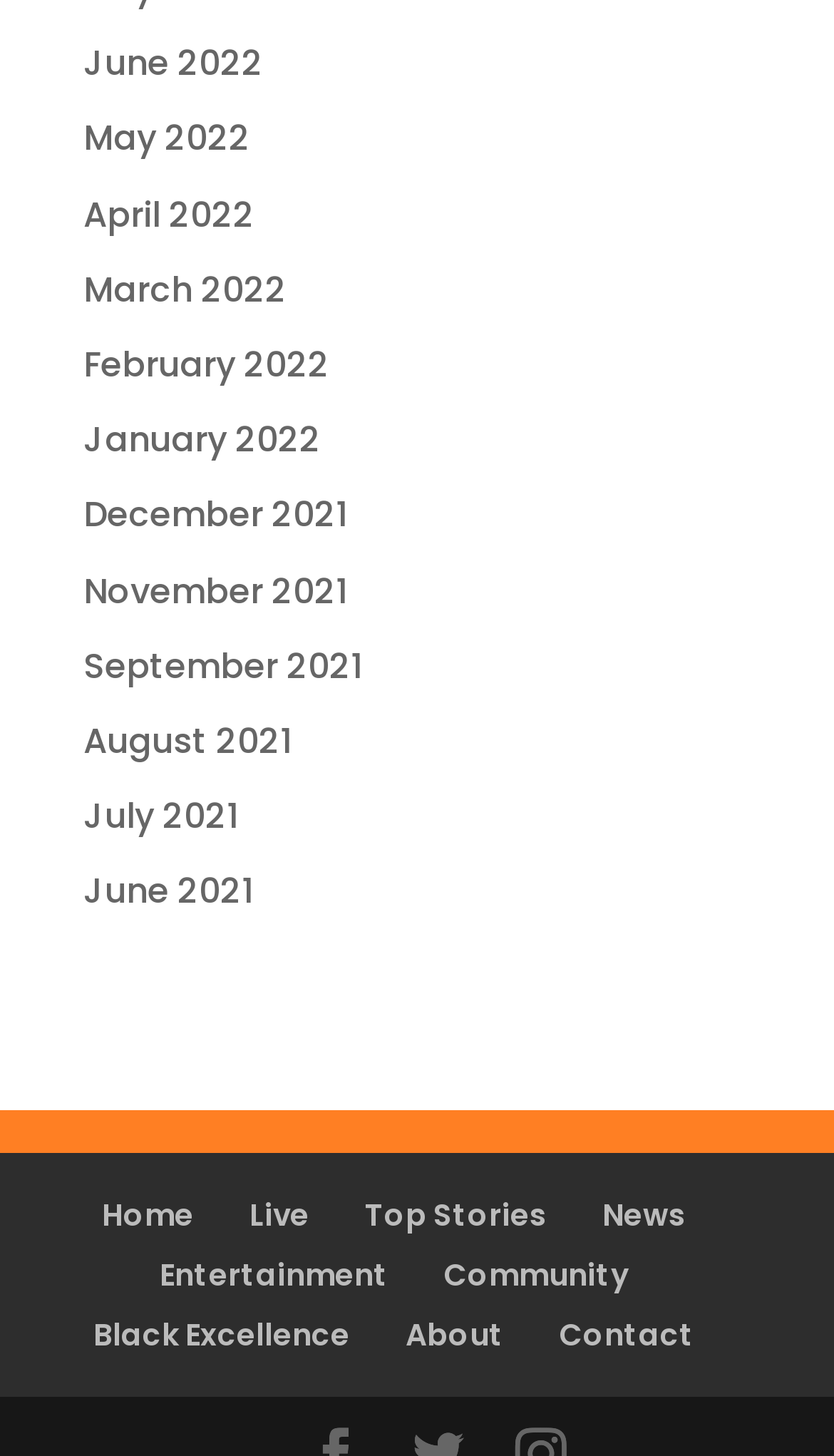Highlight the bounding box coordinates of the region I should click on to meet the following instruction: "Explore entertainment news".

[0.191, 0.861, 0.465, 0.89]